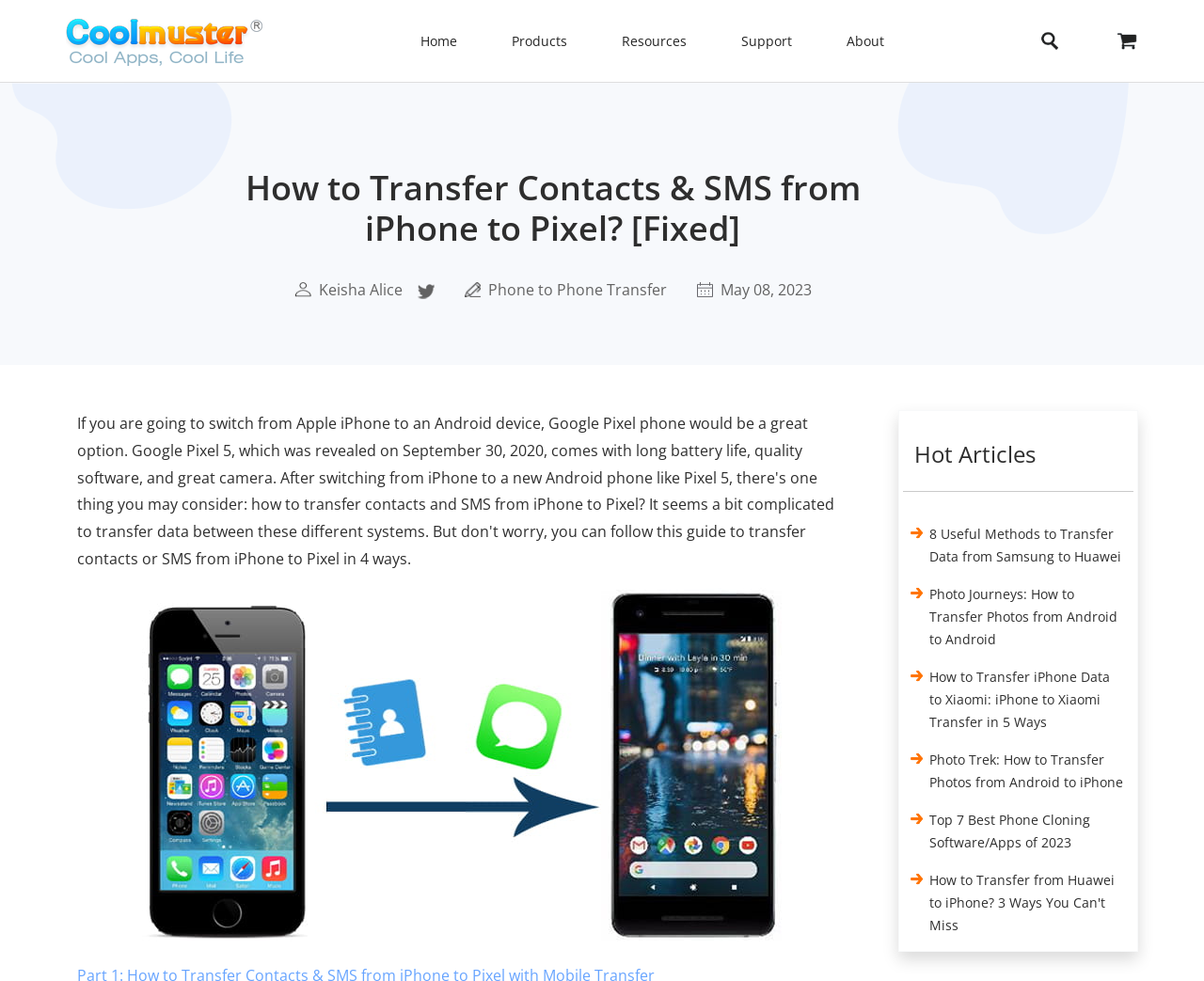How many hot articles are listed?
Answer the question using a single word or phrase, according to the image.

5